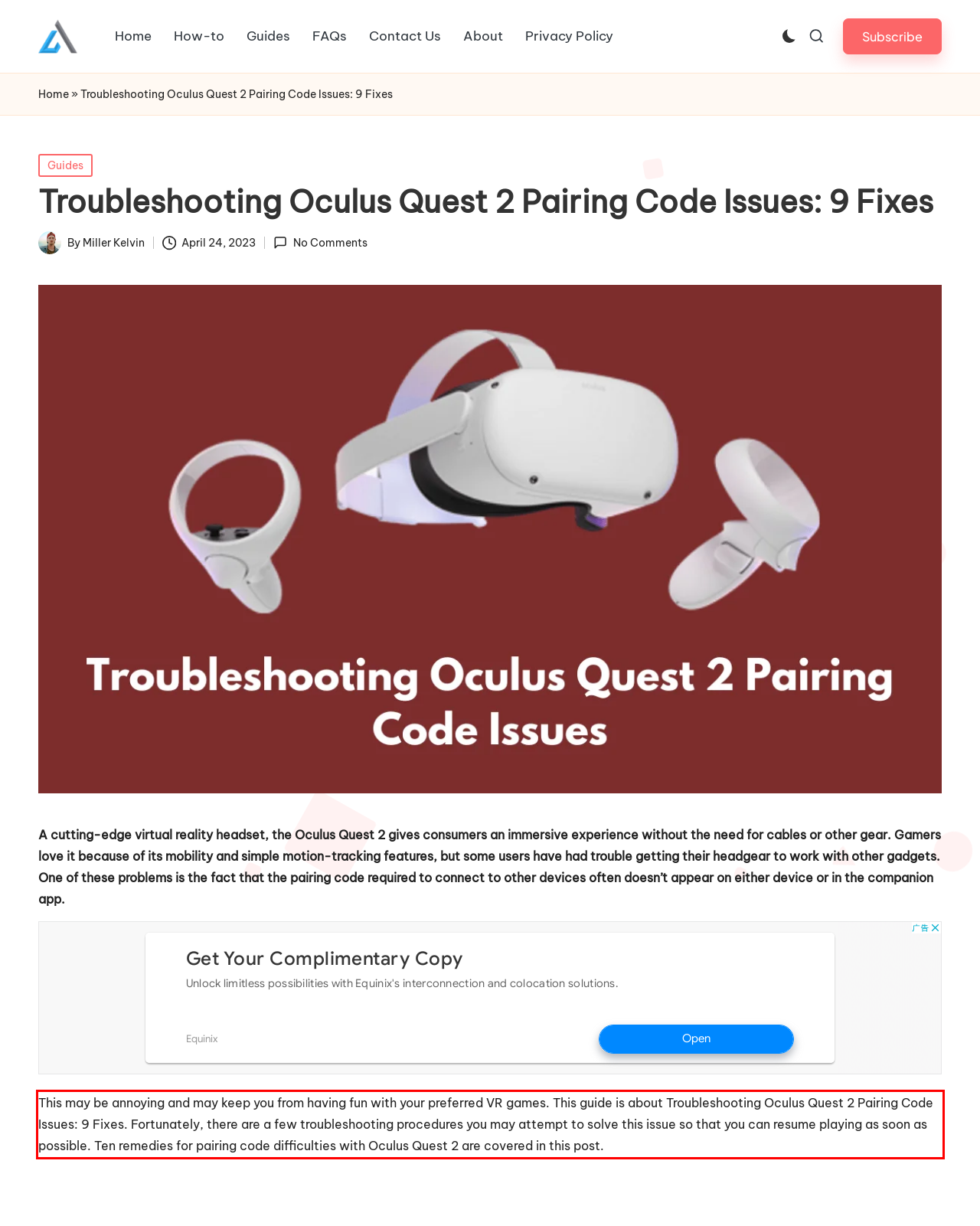You have a screenshot of a webpage, and there is a red bounding box around a UI element. Utilize OCR to extract the text within this red bounding box.

This may be annoying and may keep you from having fun with your preferred VR games. This guide is about Troubleshooting Oculus Quest 2 Pairing Code Issues: 9 Fixes. Fortunately, there are a few troubleshooting procedures you may attempt to solve this issue so that you can resume playing as soon as possible. Ten remedies for pairing code difficulties with Oculus Quest 2 are covered in this post.